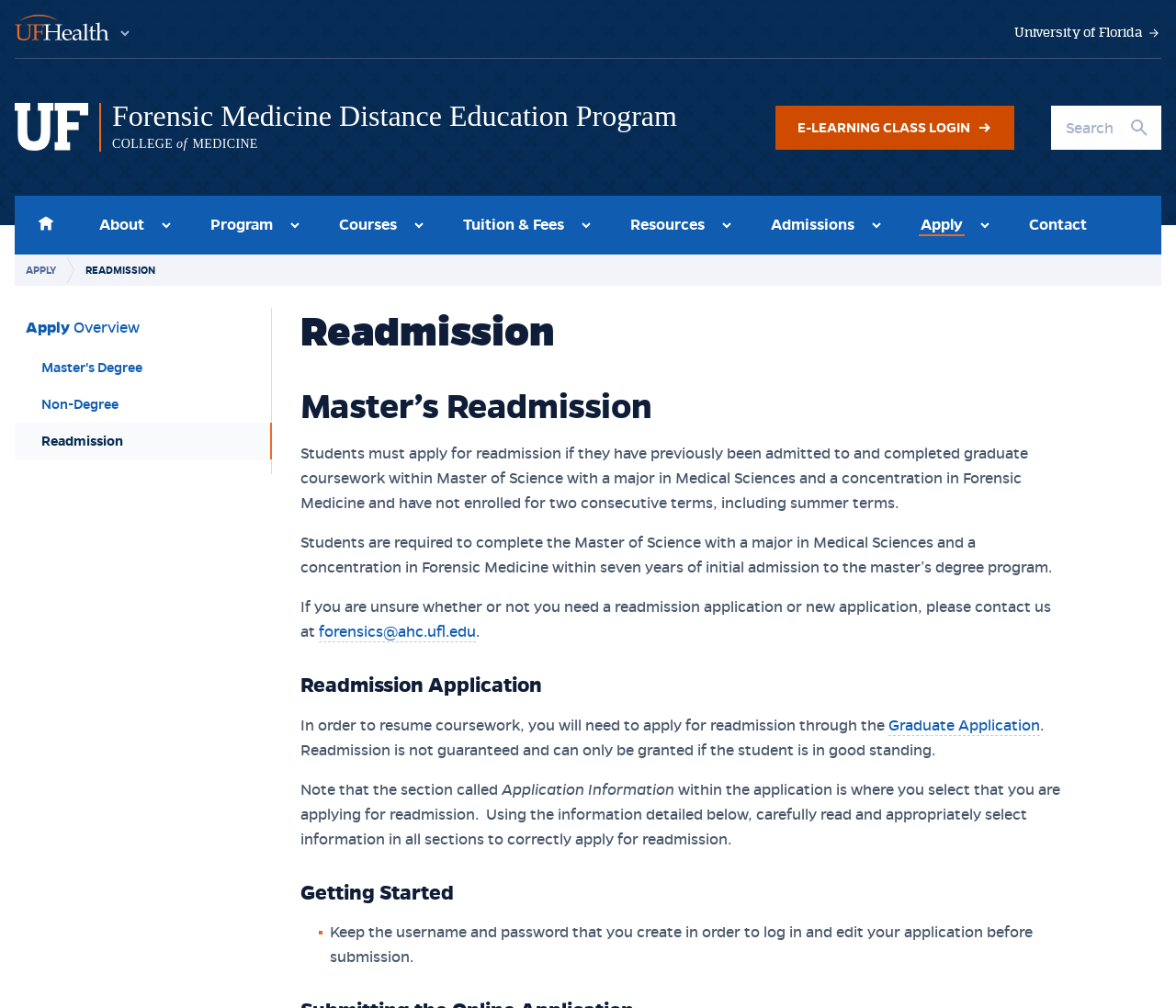Please identify the bounding box coordinates of the element I need to click to follow this instruction: "Click the 'E-LEARNING CLASS LOGIN' link".

[0.659, 0.105, 0.862, 0.148]